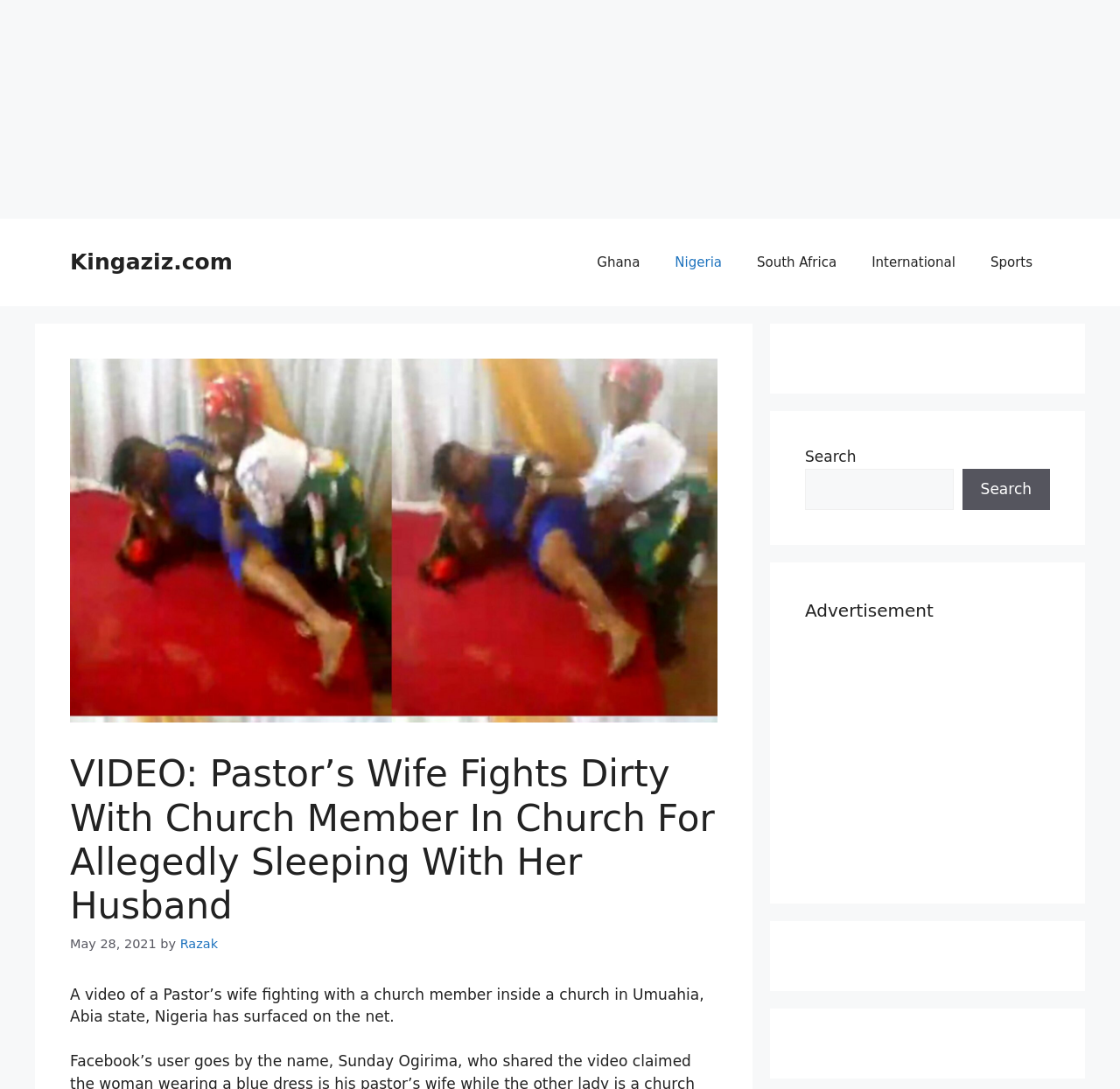Please answer the following question using a single word or phrase: 
Who is the author of the article?

Razak